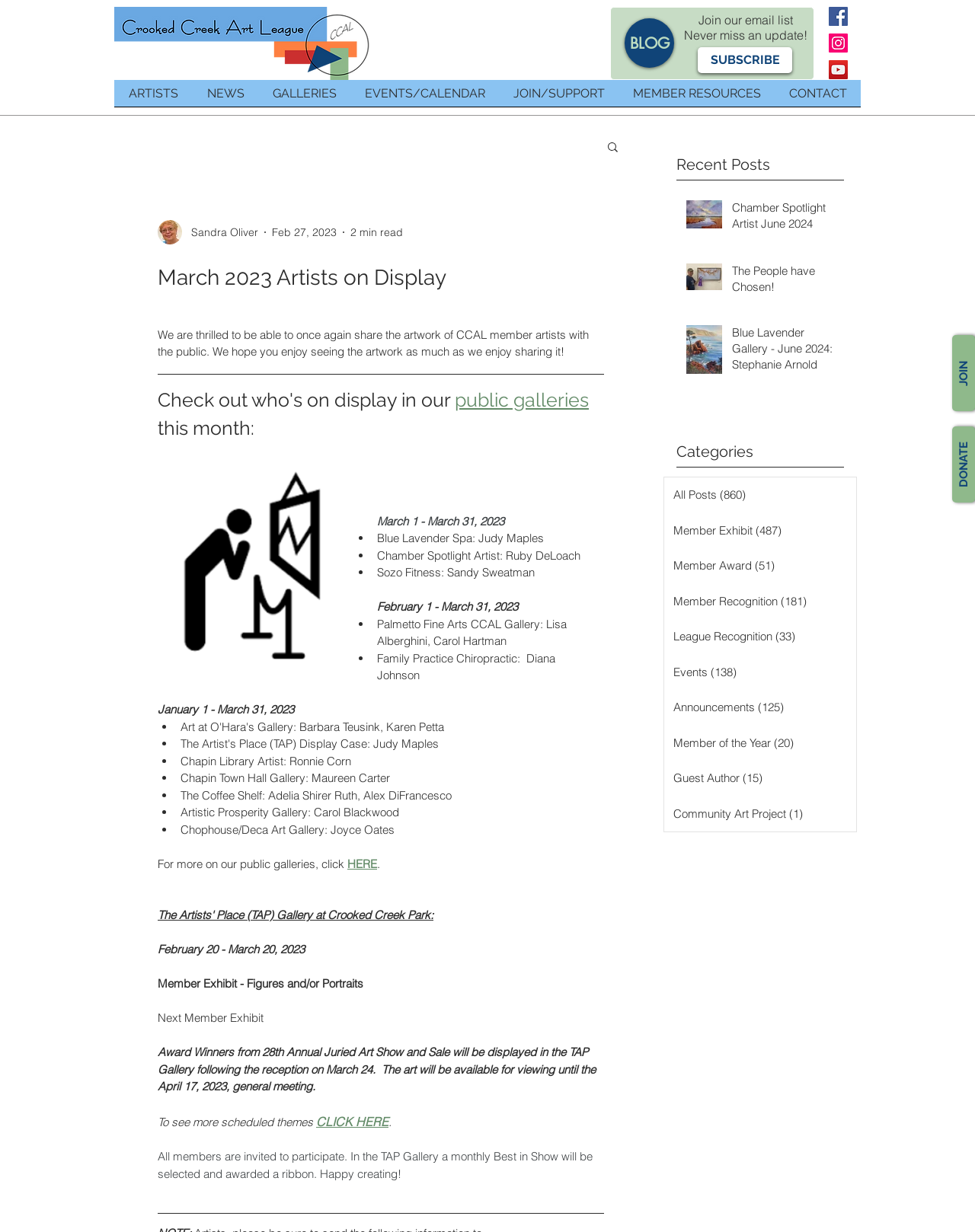Locate the bounding box coordinates of the element that should be clicked to fulfill the instruction: "Check out the recent posts".

[0.694, 0.125, 0.866, 0.142]